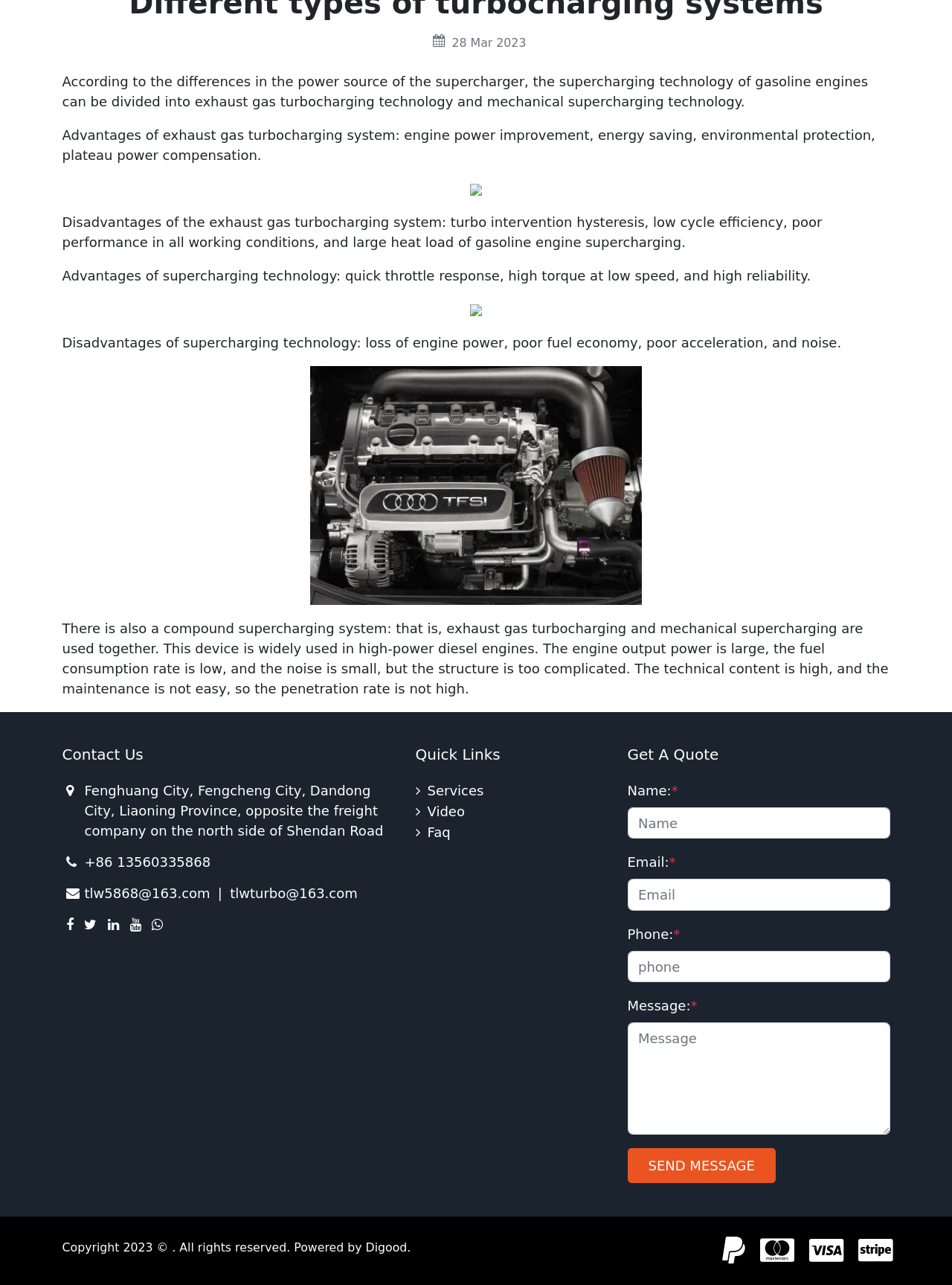Please indicate the bounding box coordinates for the clickable area to complete the following task: "Enter phone number". The coordinates should be specified as four float numbers between 0 and 1, i.e., [left, top, right, bottom].

[0.659, 0.74, 0.935, 0.765]